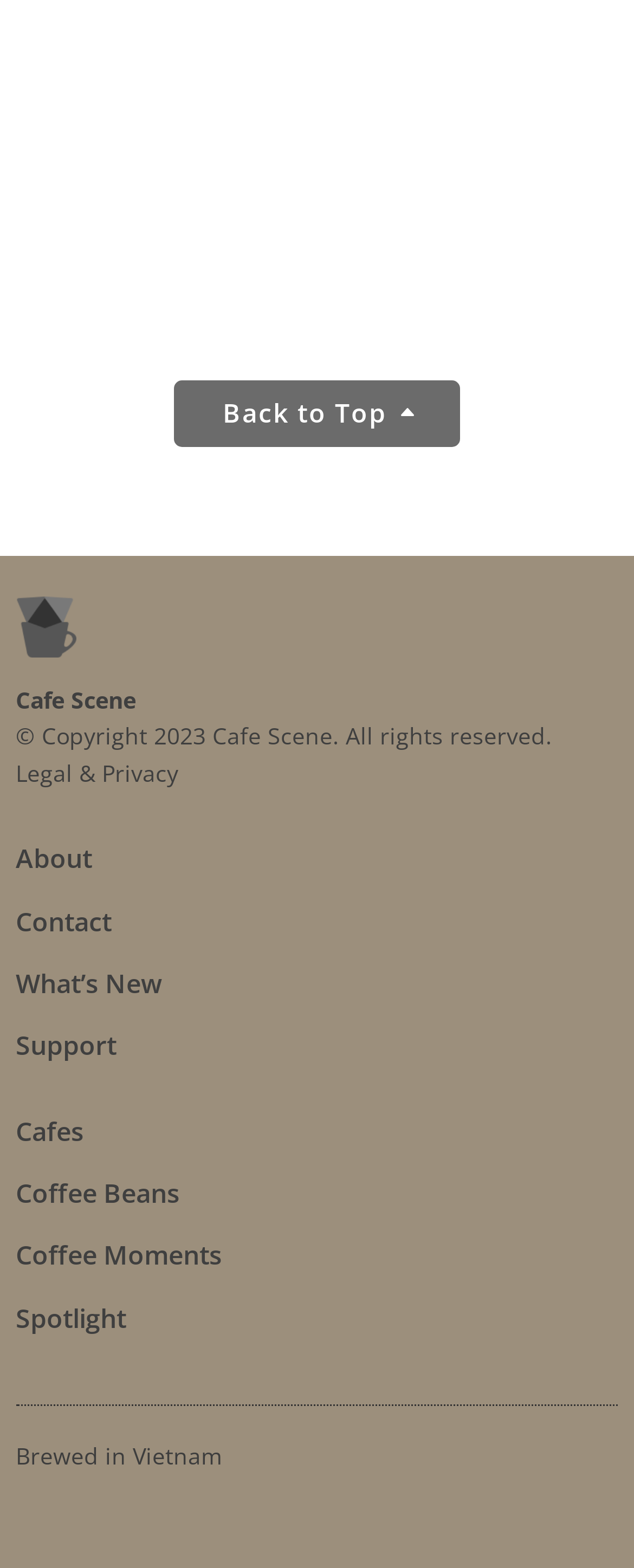Please determine the bounding box coordinates for the element that should be clicked to follow these instructions: "learn about cafe scene".

[0.025, 0.536, 0.146, 0.559]